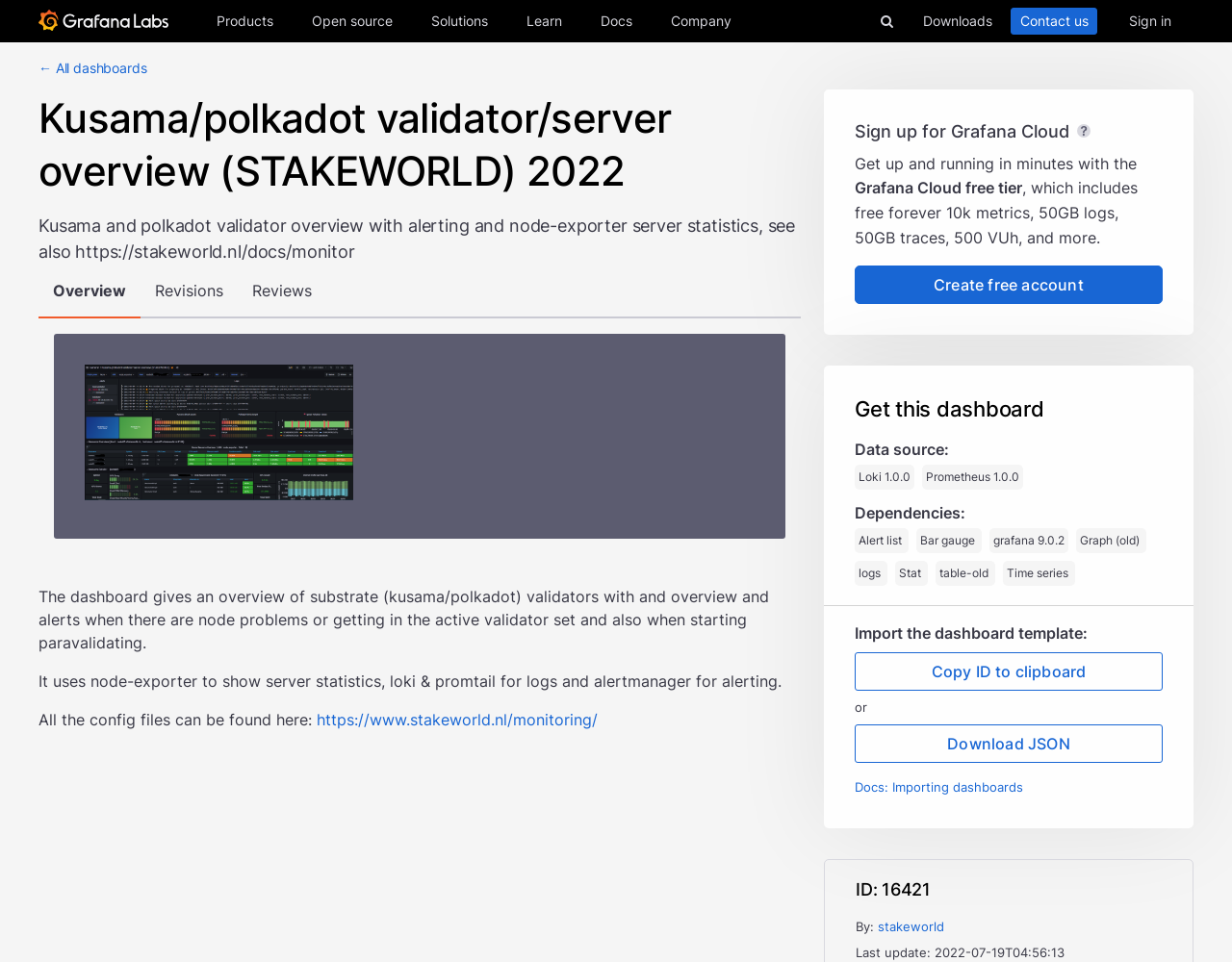Given the element description, predict the bounding box coordinates in the format (top-left x, top-left y, bottom-right x, bottom-right y), using floating point numbers between 0 and 1: About Us

None